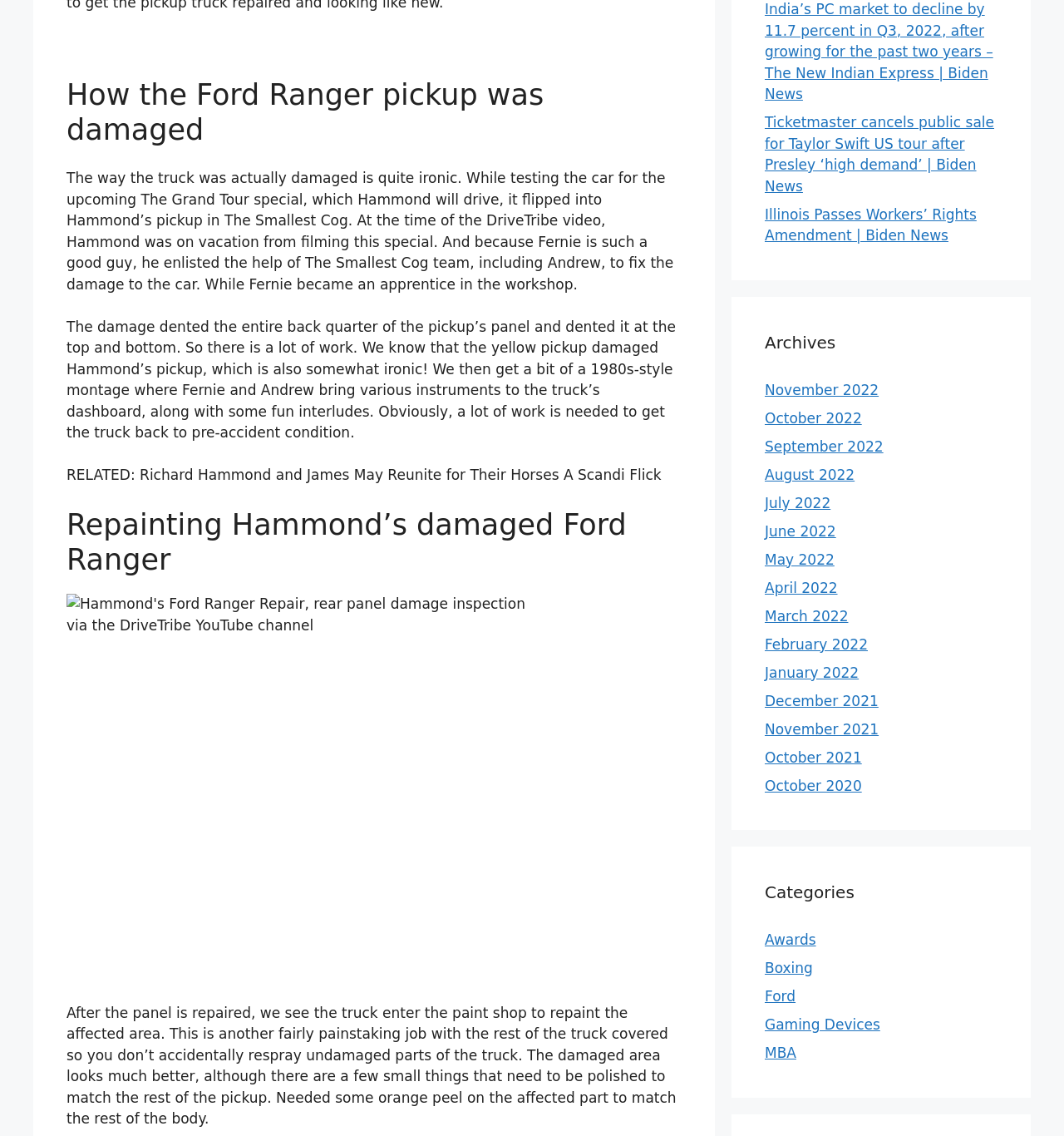Bounding box coordinates must be specified in the format (top-left x, top-left y, bottom-right x, bottom-right y). All values should be floating point numbers between 0 and 1. What are the bounding box coordinates of the UI element described as: May 2022

[0.719, 0.485, 0.784, 0.5]